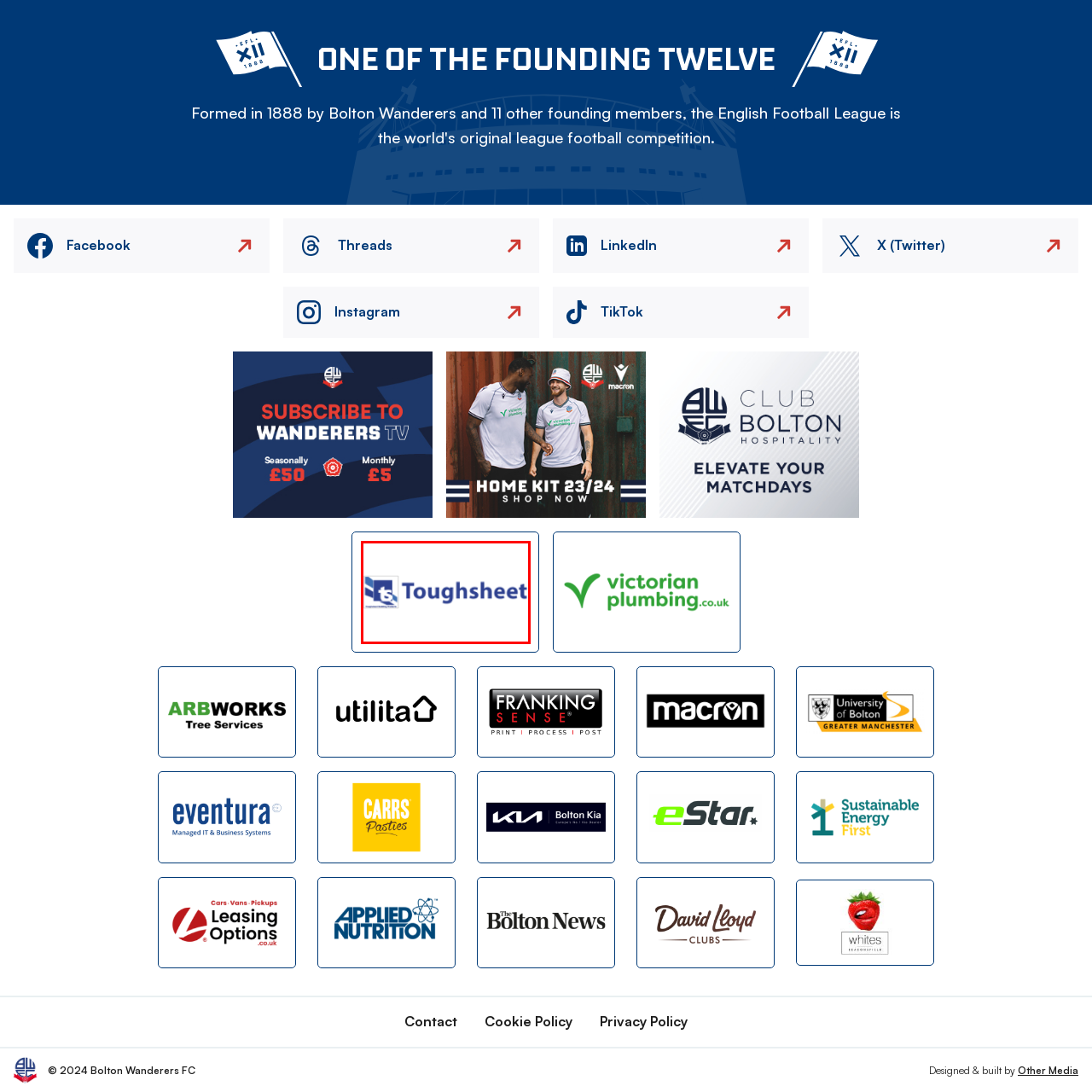Examine the image within the red boundary and respond with a single word or phrase to the question:
What industry does Toughsheet operate in?

Construction